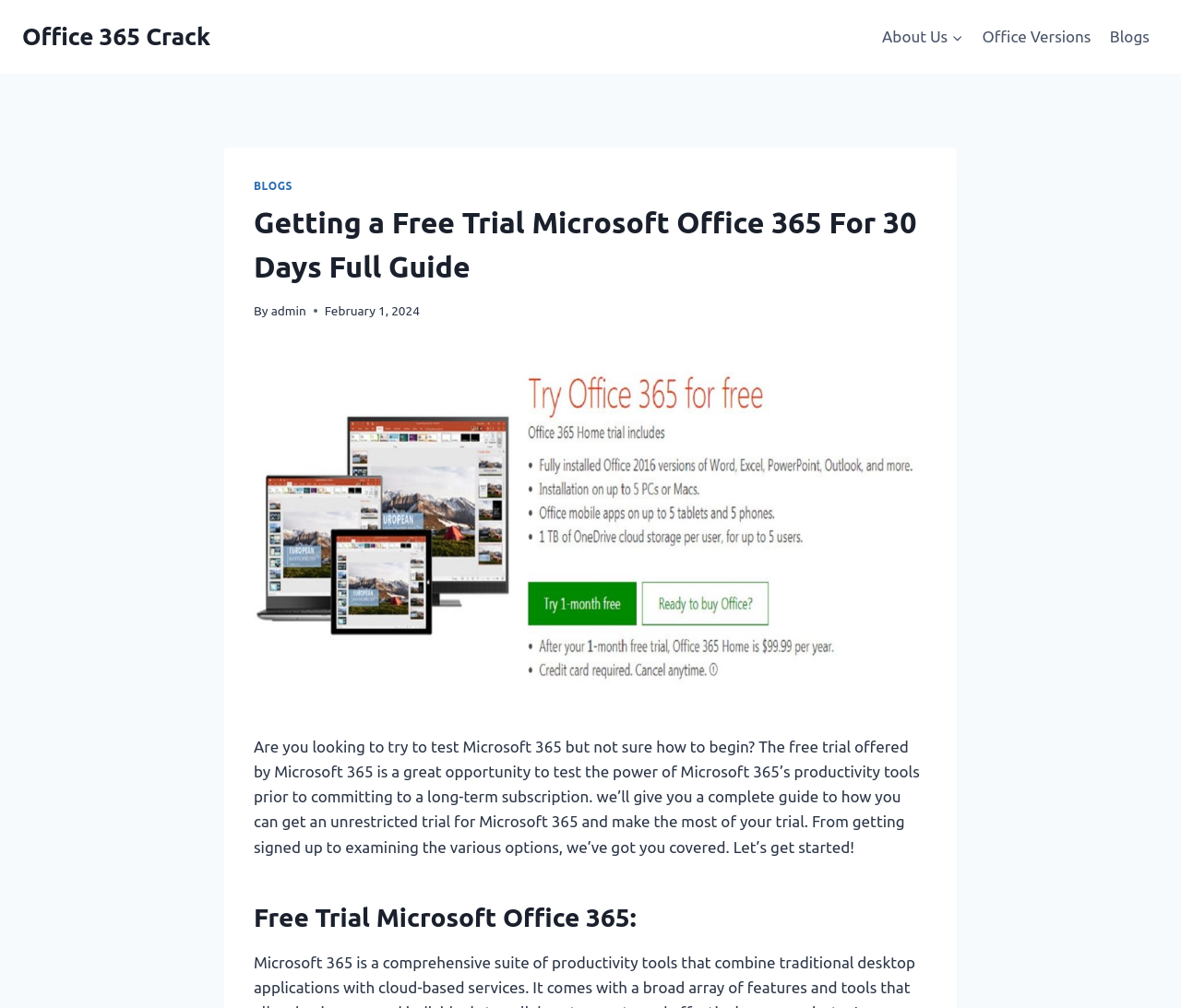What is the topic of the image on this webpage?
Provide a detailed answer to the question, using the image to inform your response.

The image on this webpage is described as 'An Image of Free Trial Microsoft Office 365', which suggests that the topic of the image is related to the free trial of Microsoft Office 365.